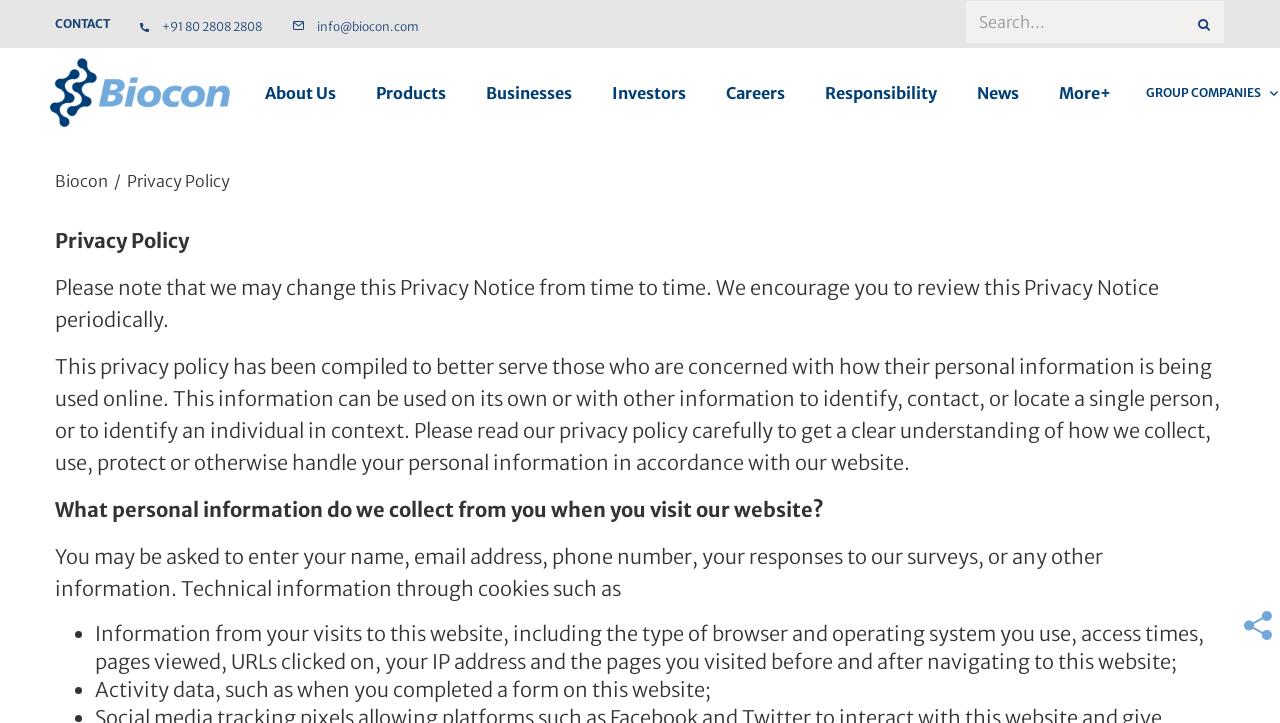Please give a succinct answer using a single word or phrase:
What is the purpose of this webpage?

To provide privacy policy information